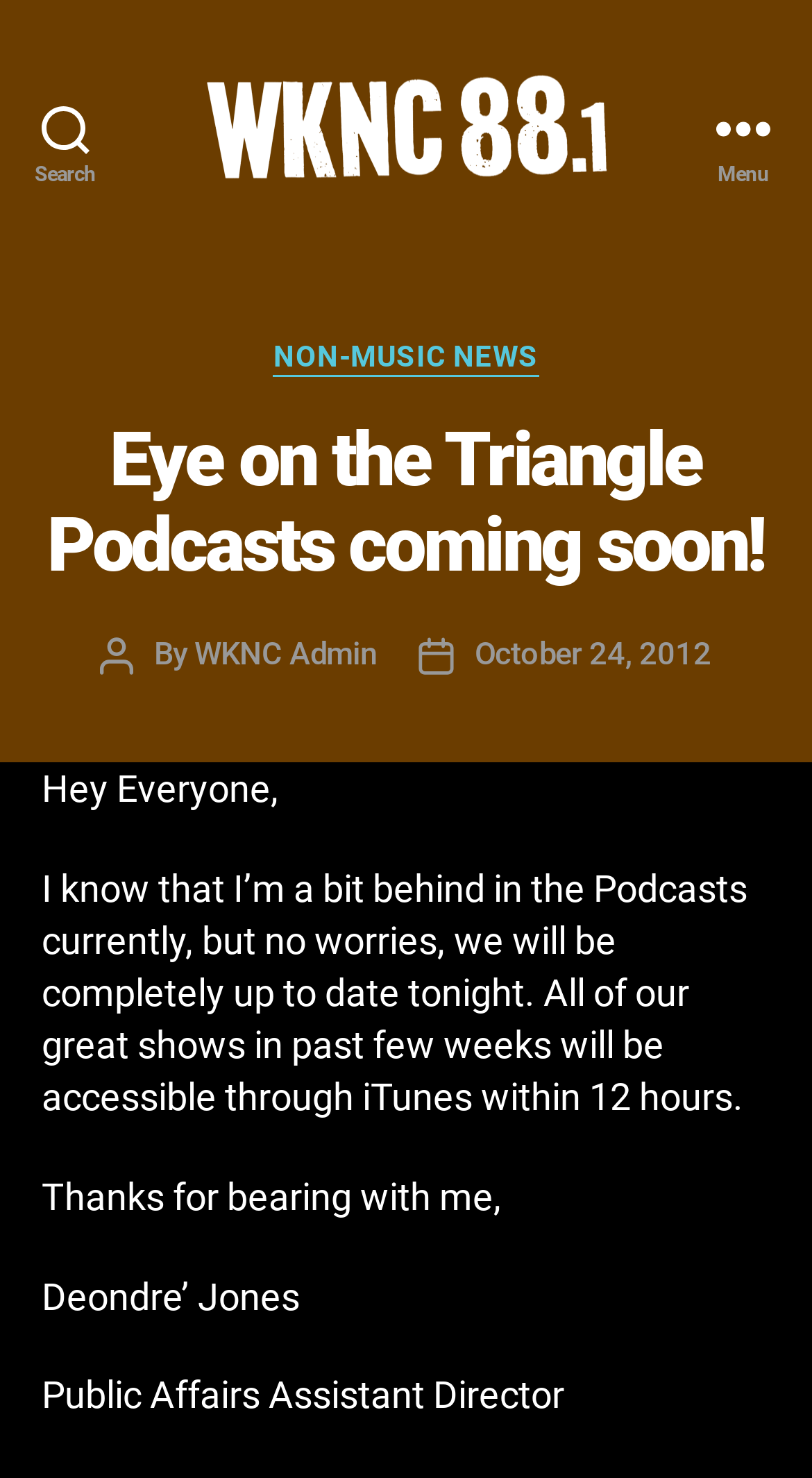Give a one-word or short phrase answer to this question: 
What is the date of the post?

October 24, 2012